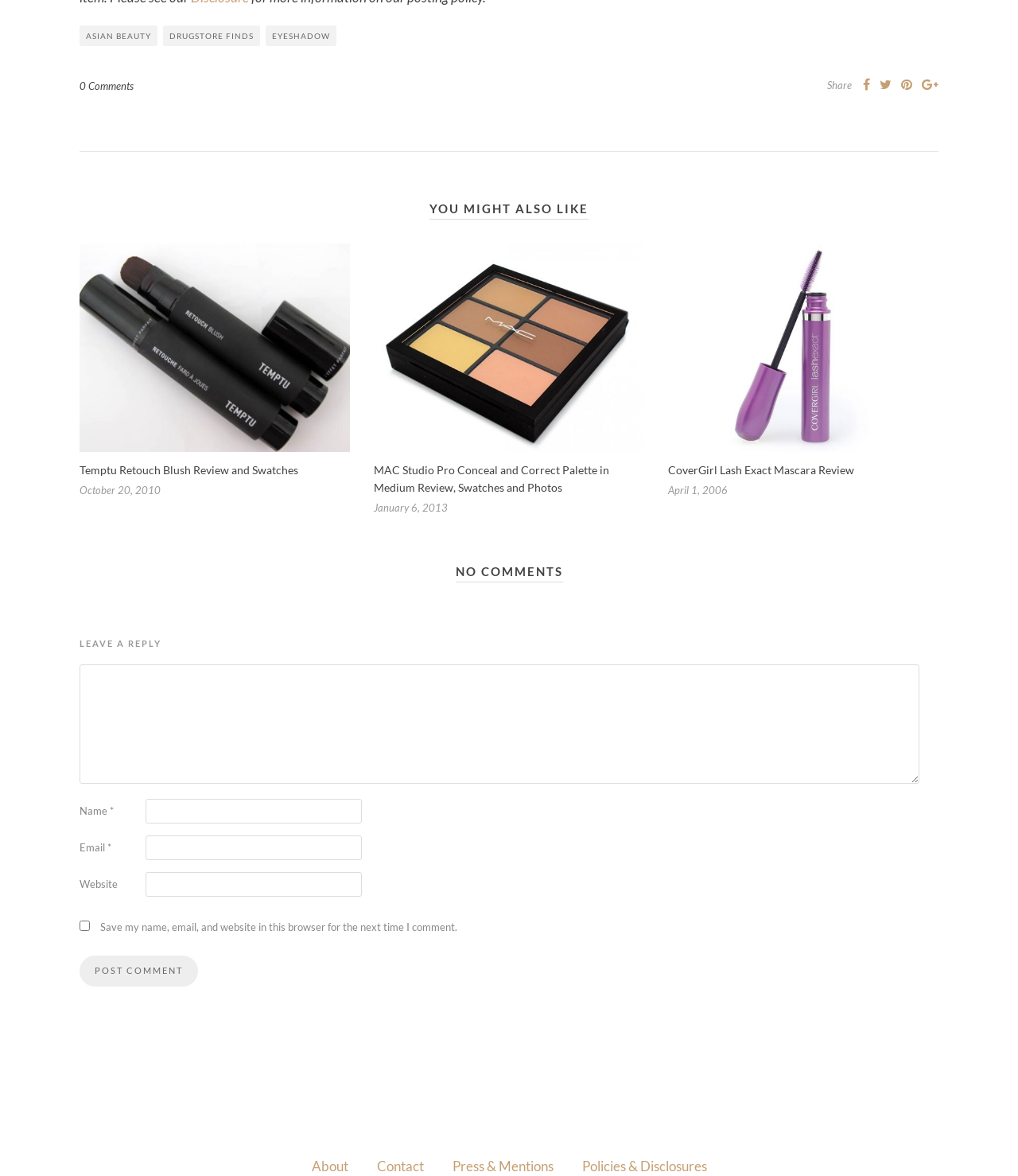What is the date of the second article?
Refer to the image and give a detailed response to the question.

The second article 'MAC Studio Pro Conceal and Correct Palette in Medium Review, Swatches and Photos' has a date of 'January 6, 2013' as indicated by the StaticText 'January 6, 2013'.